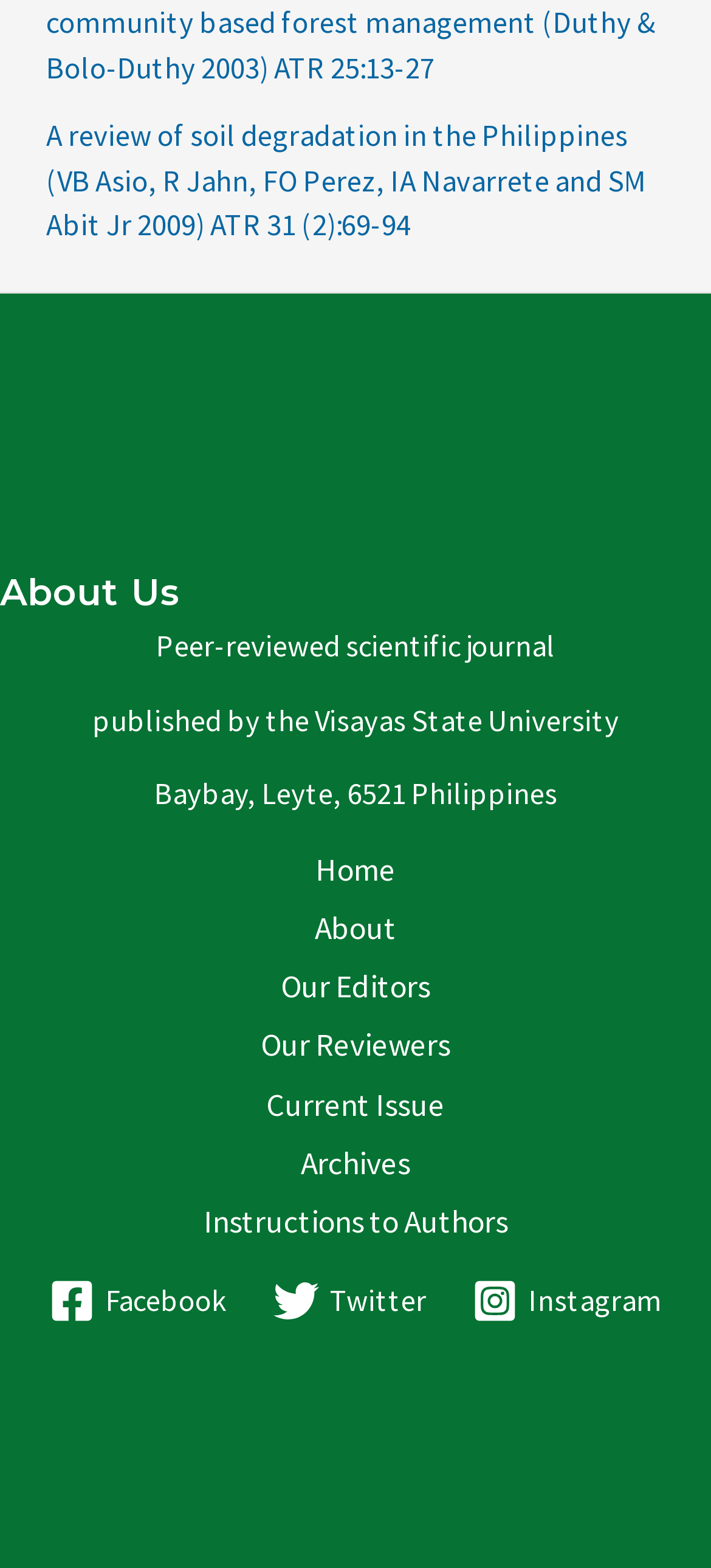What is the location of the university that publishes the journal?
Please use the image to provide a one-word or short phrase answer.

Baybay, Leyte, 6521 Philippines